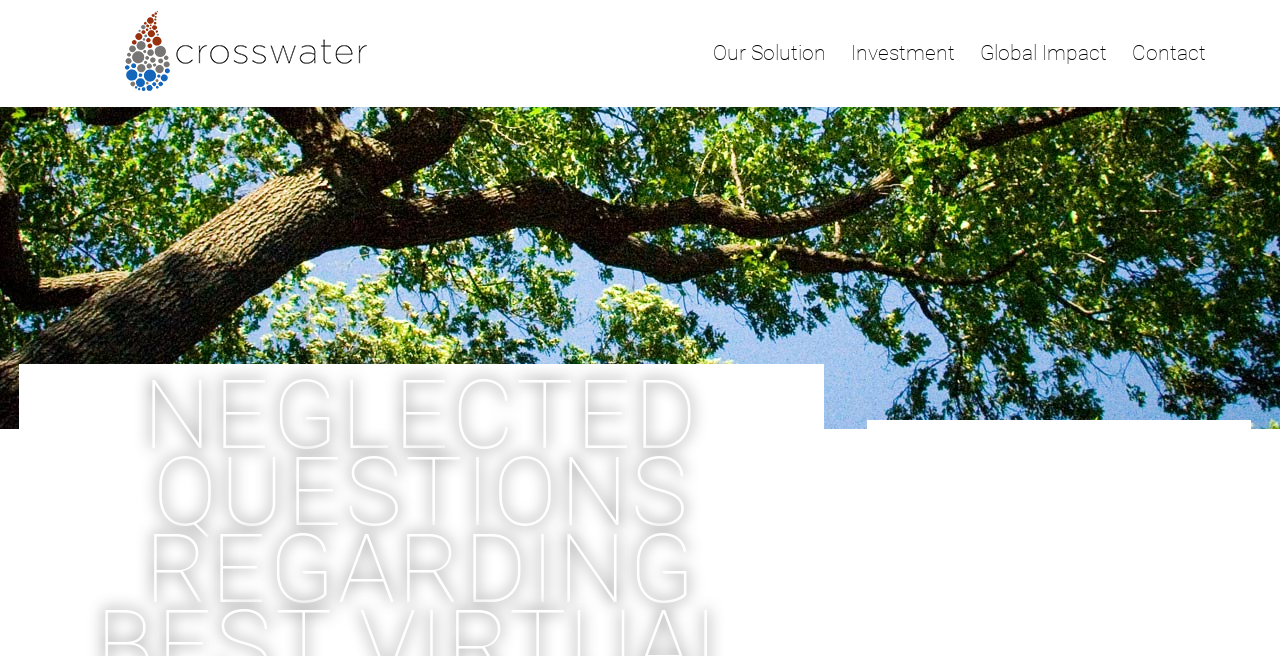Identify the bounding box for the given UI element using the description provided. Coordinates should be in the format (top-left x, top-left y, bottom-right x, bottom-right y) and must be between 0 and 1. Here is the description: Our Solution

[0.557, 0.062, 0.645, 0.099]